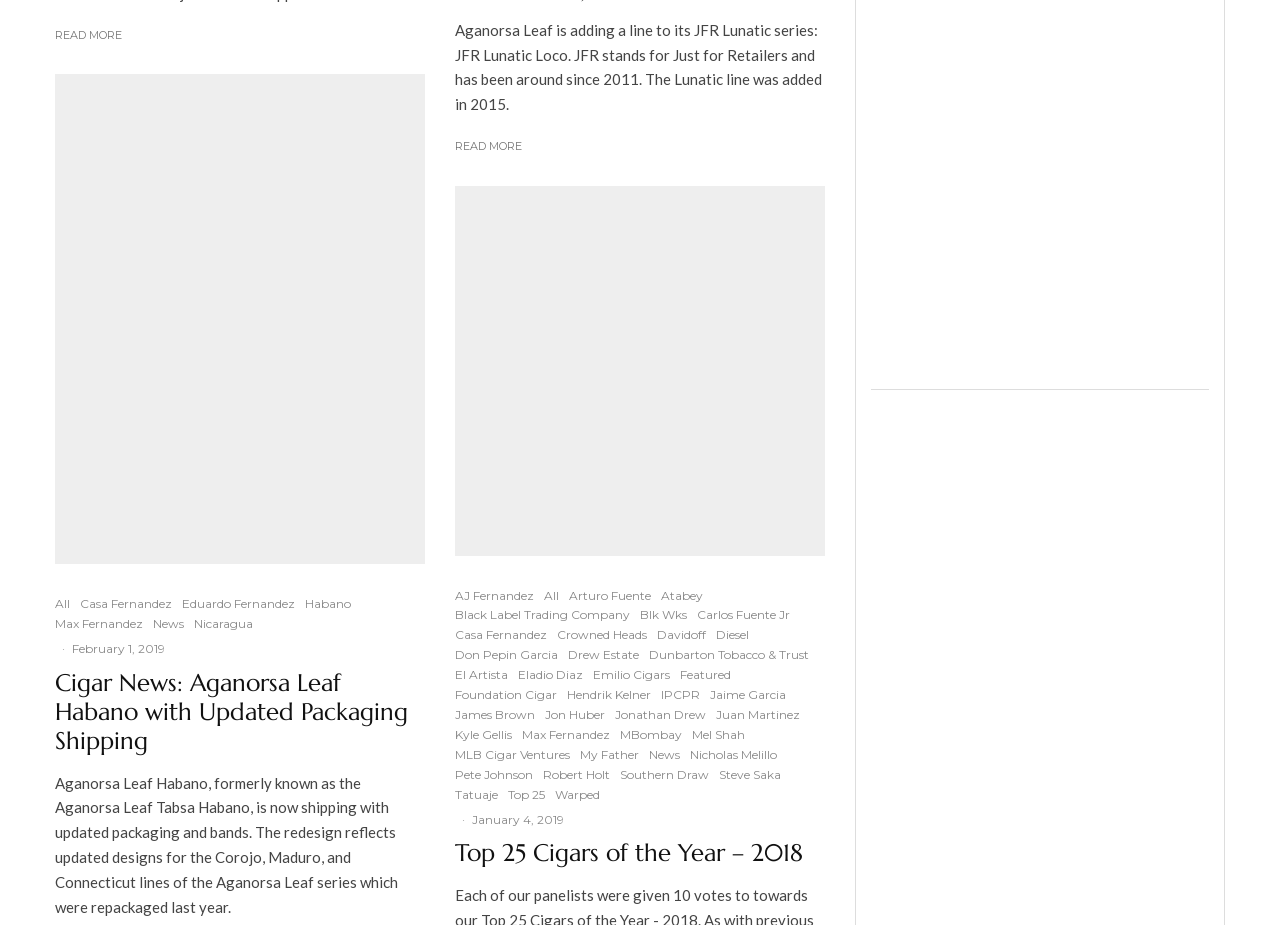How many images are there on this webpage?
Refer to the image and provide a one-word or short phrase answer.

3